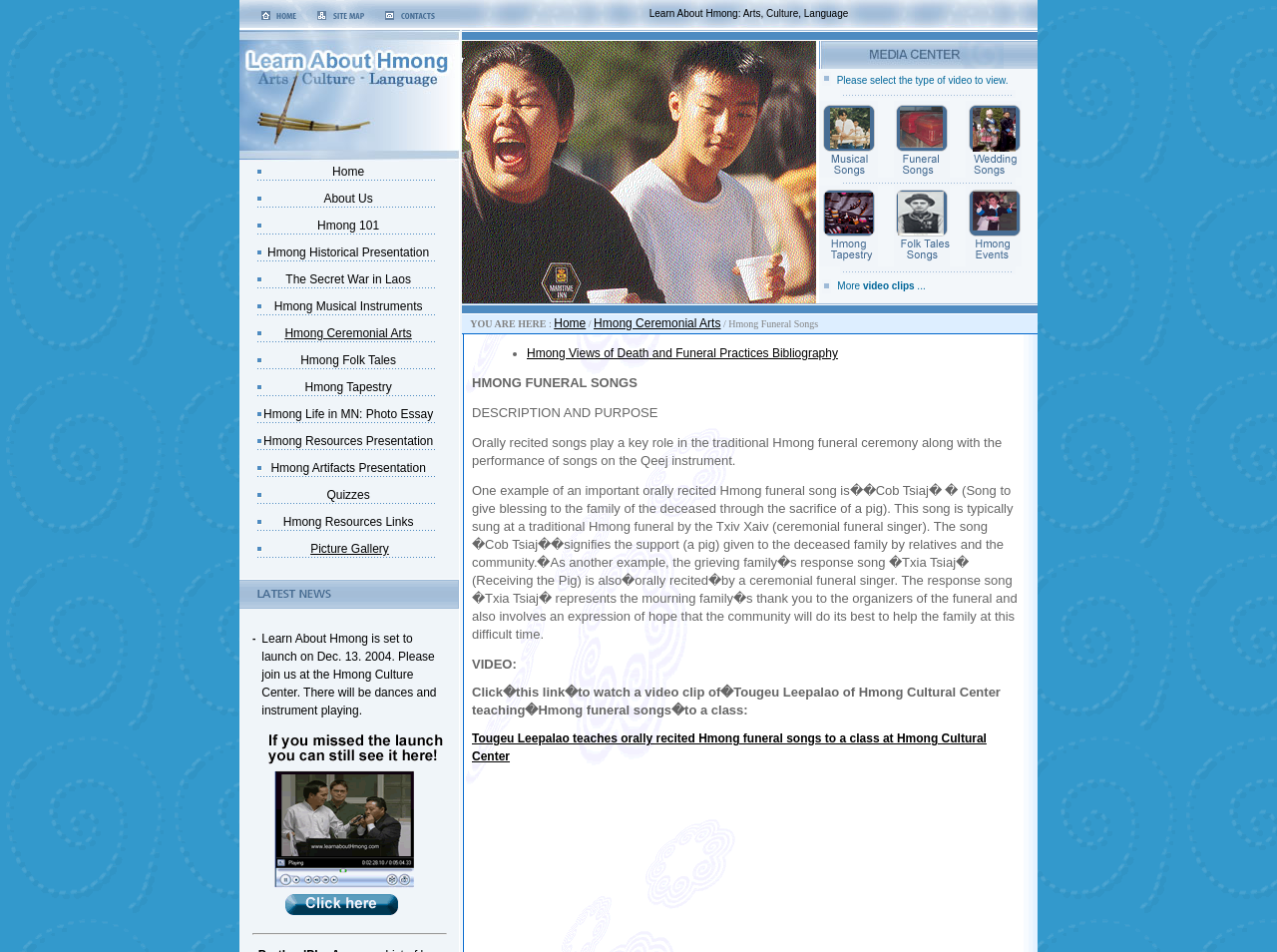Based on the element description, predict the bounding box coordinates (top-left x, top-left y, bottom-right x, bottom-right y) for the UI element in the screenshot: The Secret War in Laos

[0.224, 0.286, 0.322, 0.3]